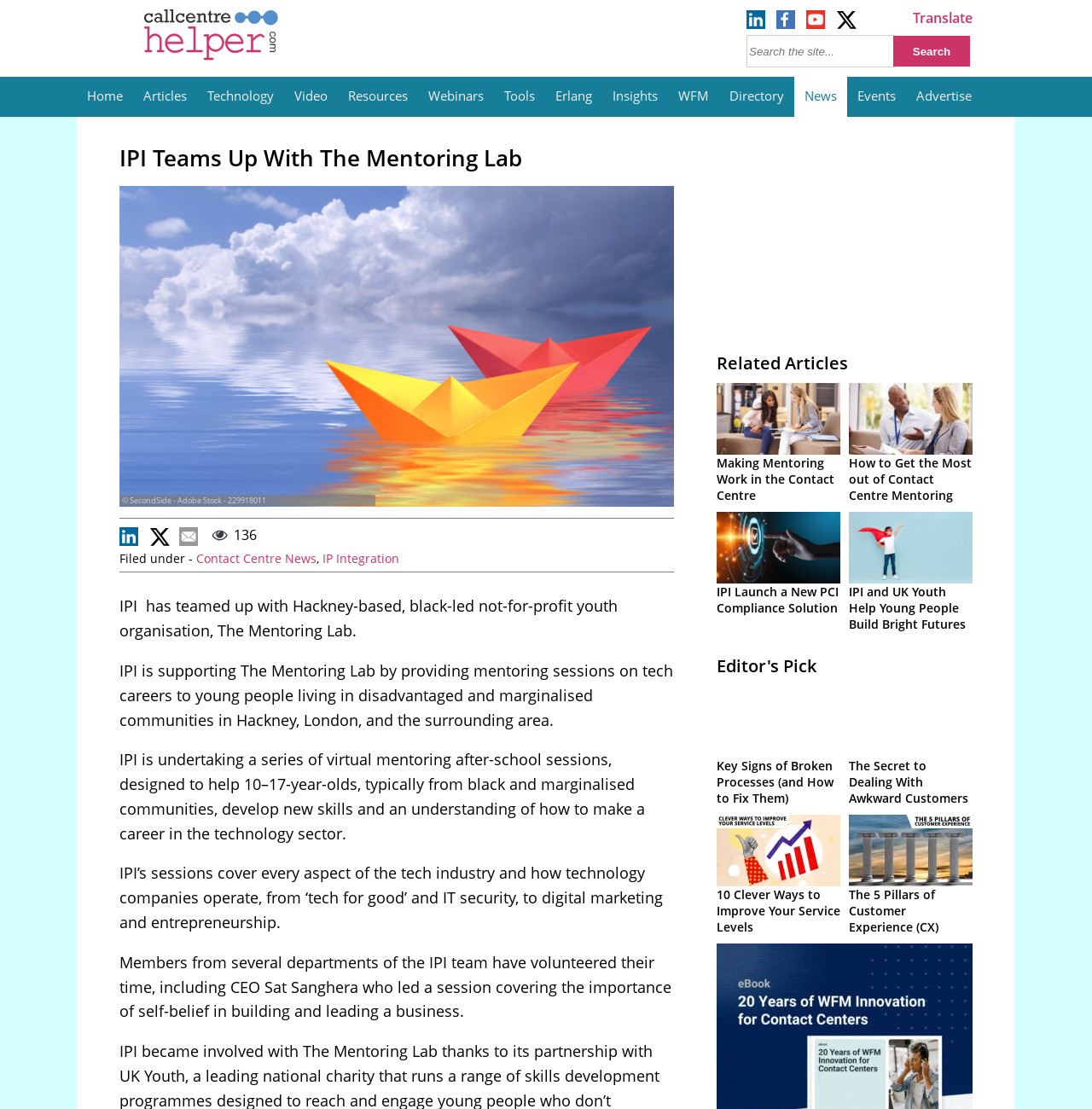Please find the bounding box coordinates of the clickable region needed to complete the following instruction: "Search the site". The bounding box coordinates must consist of four float numbers between 0 and 1, i.e., [left, top, right, bottom].

[0.684, 0.032, 0.82, 0.061]